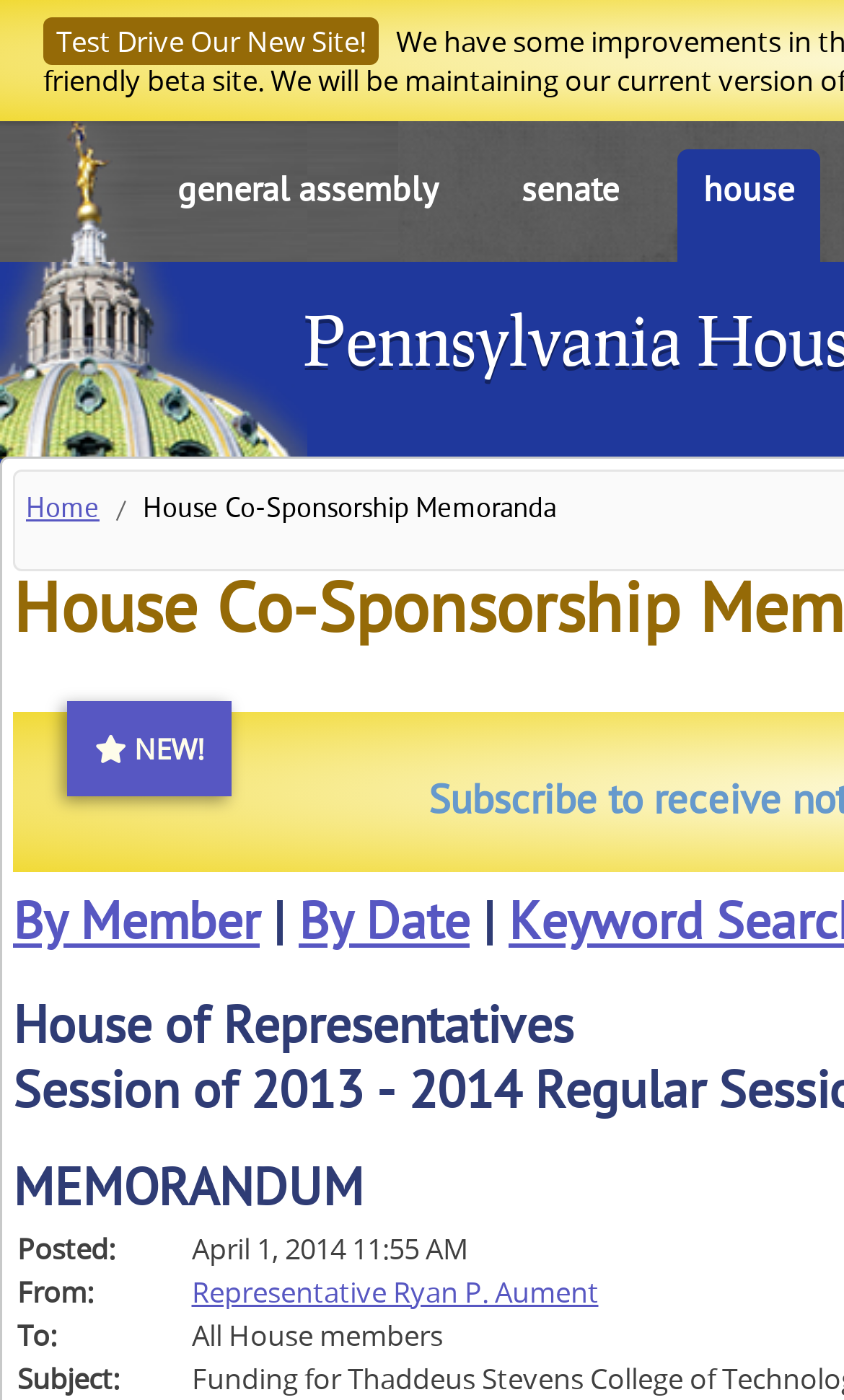Using the elements shown in the image, answer the question comprehensively: Who is the author of the first memorandum?

I found a link 'Representative Ryan P. Aument' under the 'From:' column, suggesting that Representative Ryan P. Aument is the author of the first memorandum.